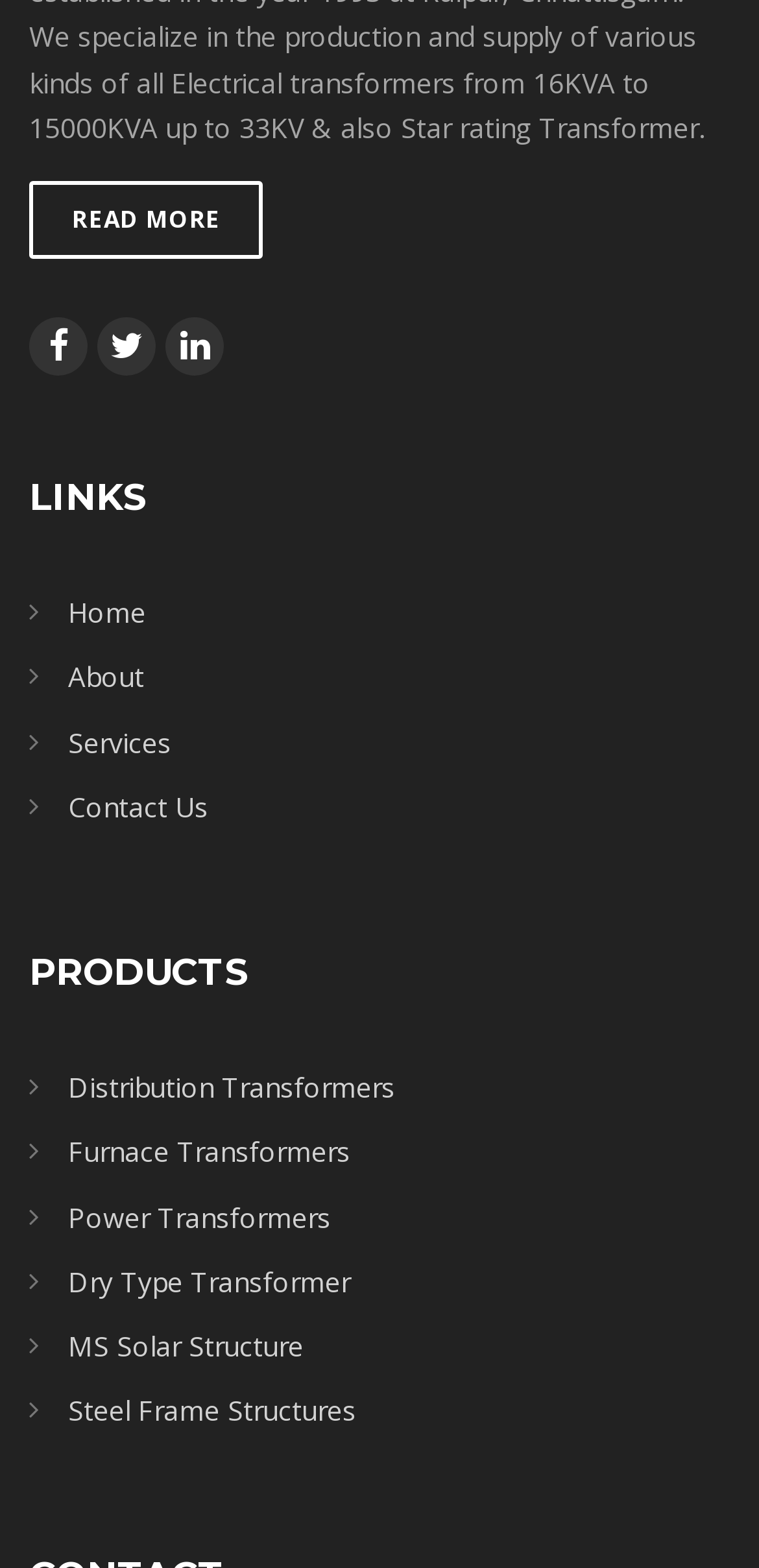Given the following UI element description: "Furnace Transformers", find the bounding box coordinates in the webpage screenshot.

[0.09, 0.723, 0.462, 0.747]